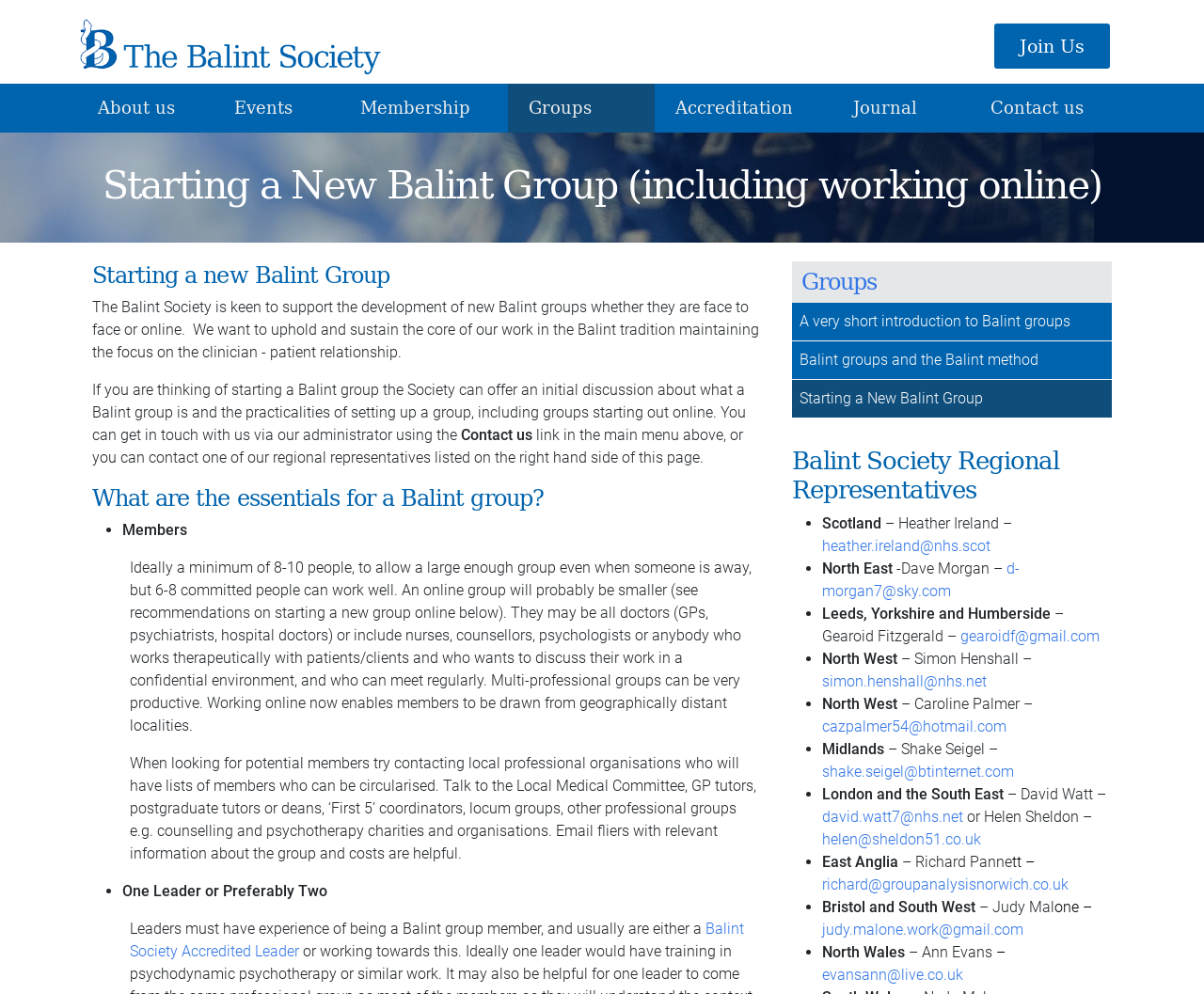Bounding box coordinates must be specified in the format (top-left x, top-left y, bottom-right x, bottom-right y). All values should be floating point numbers between 0 and 1. What are the bounding box coordinates of the UI element described as: Balint Society Accredited Leader

[0.108, 0.925, 0.618, 0.966]